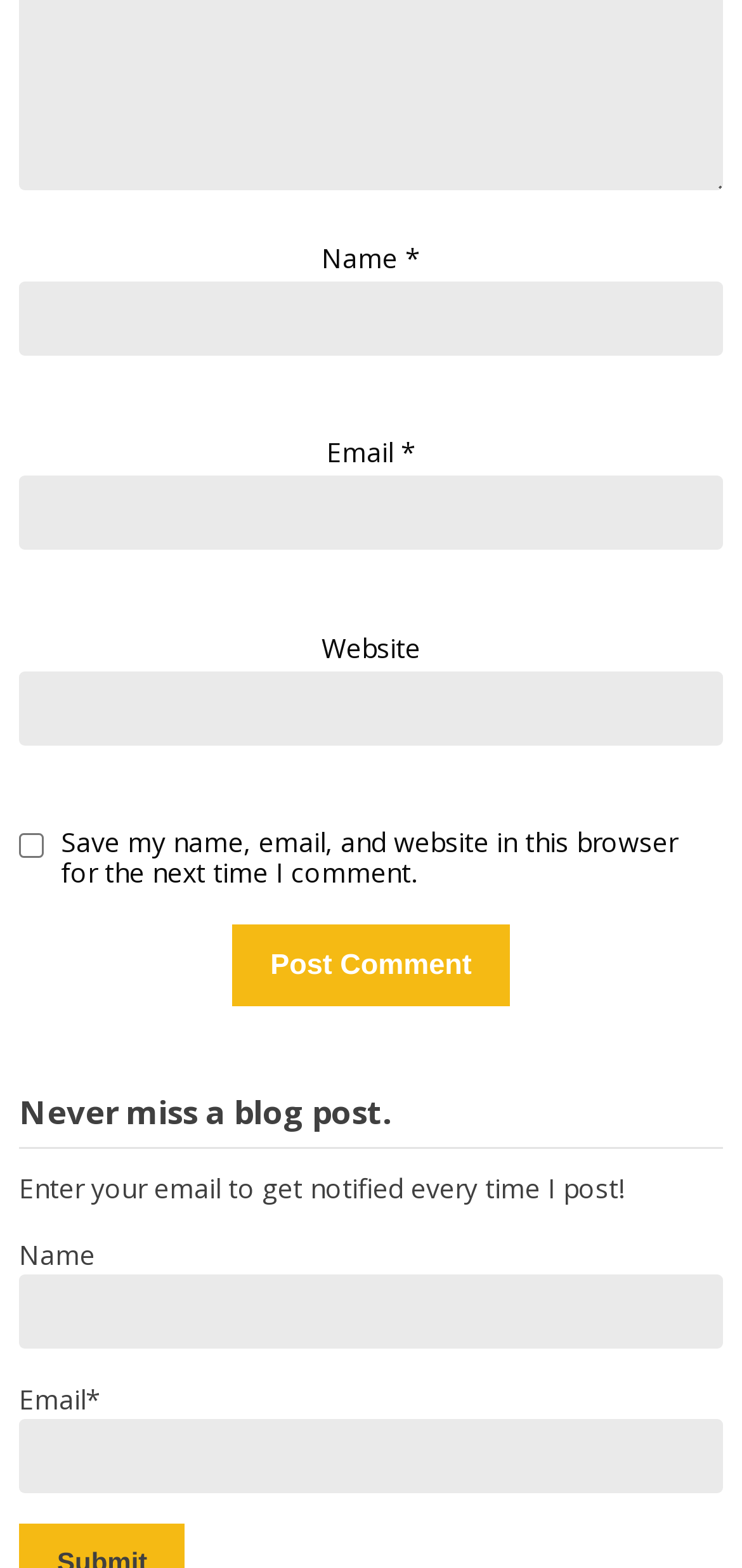What happens when the 'Save my name, email, and website in this browser' checkbox is checked?
Look at the image and provide a detailed response to the question.

When the checkbox is checked, the user's name, email, and website will be saved in the browser for the next time they comment, making it easier to fill in the comment form.